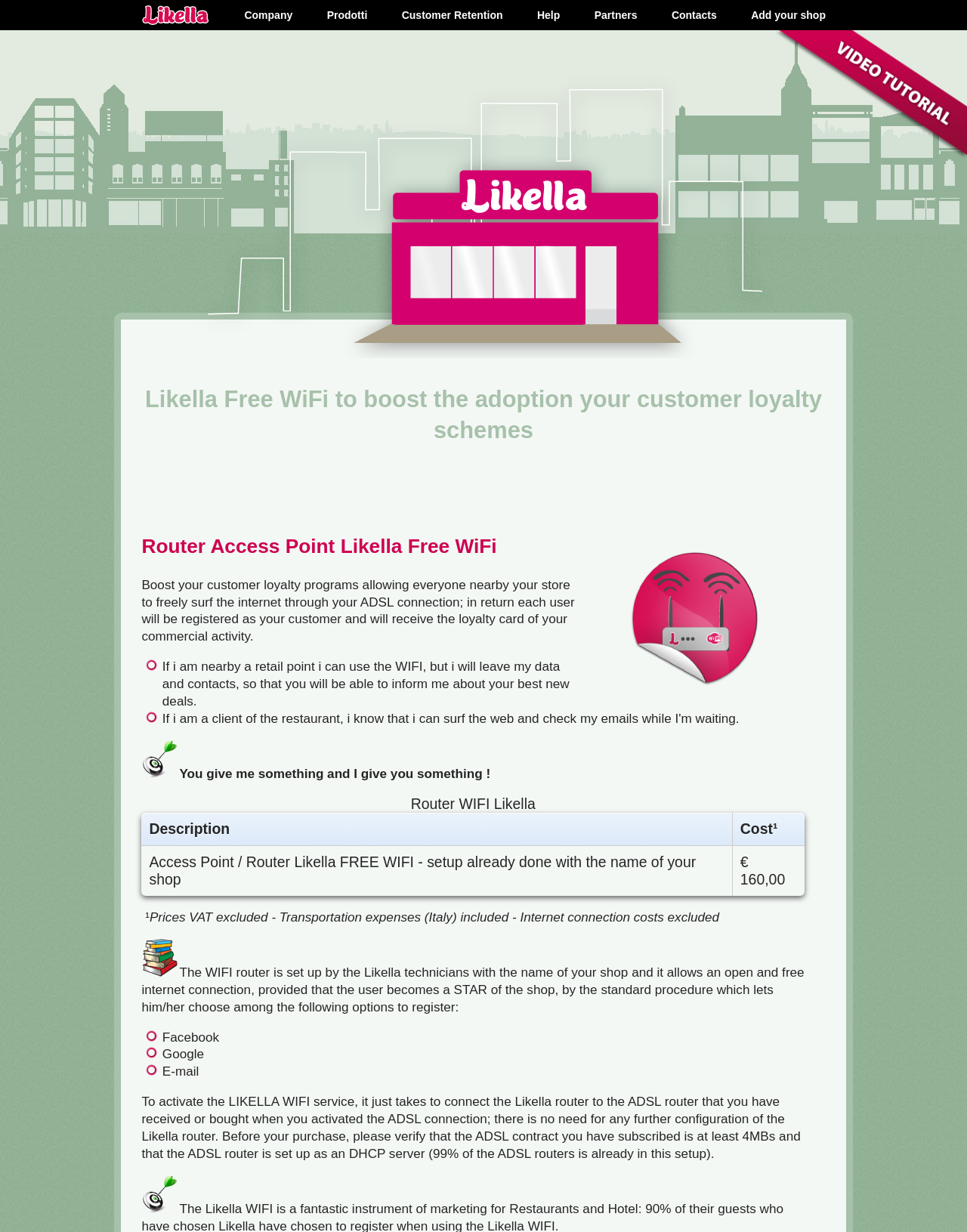Please locate the bounding box coordinates for the element that should be clicked to achieve the following instruction: "Get help from the 'Help' section". Ensure the coordinates are given as four float numbers between 0 and 1, i.e., [left, top, right, bottom].

[0.555, 0.0, 0.579, 0.025]